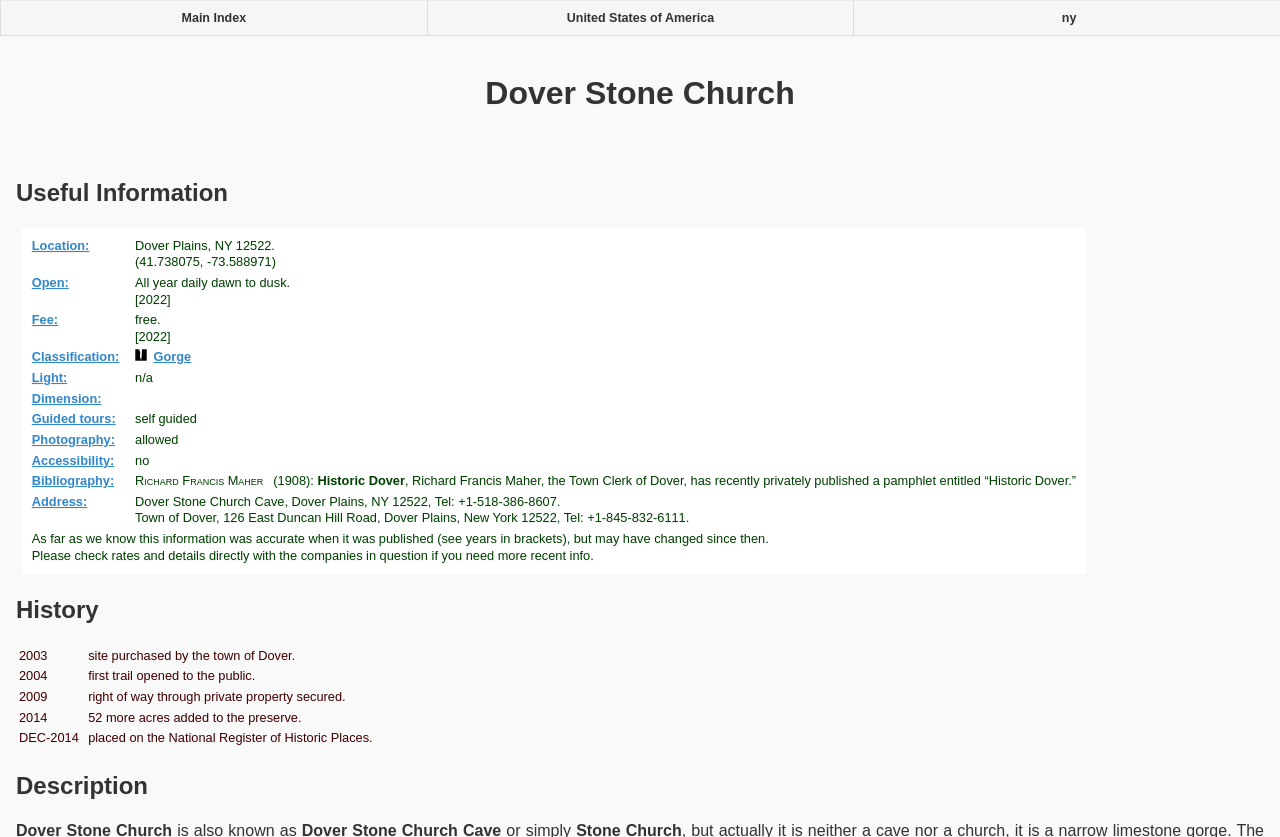Is guided tour available at Dover Stone Church?
Based on the screenshot, respond with a single word or phrase.

self guided